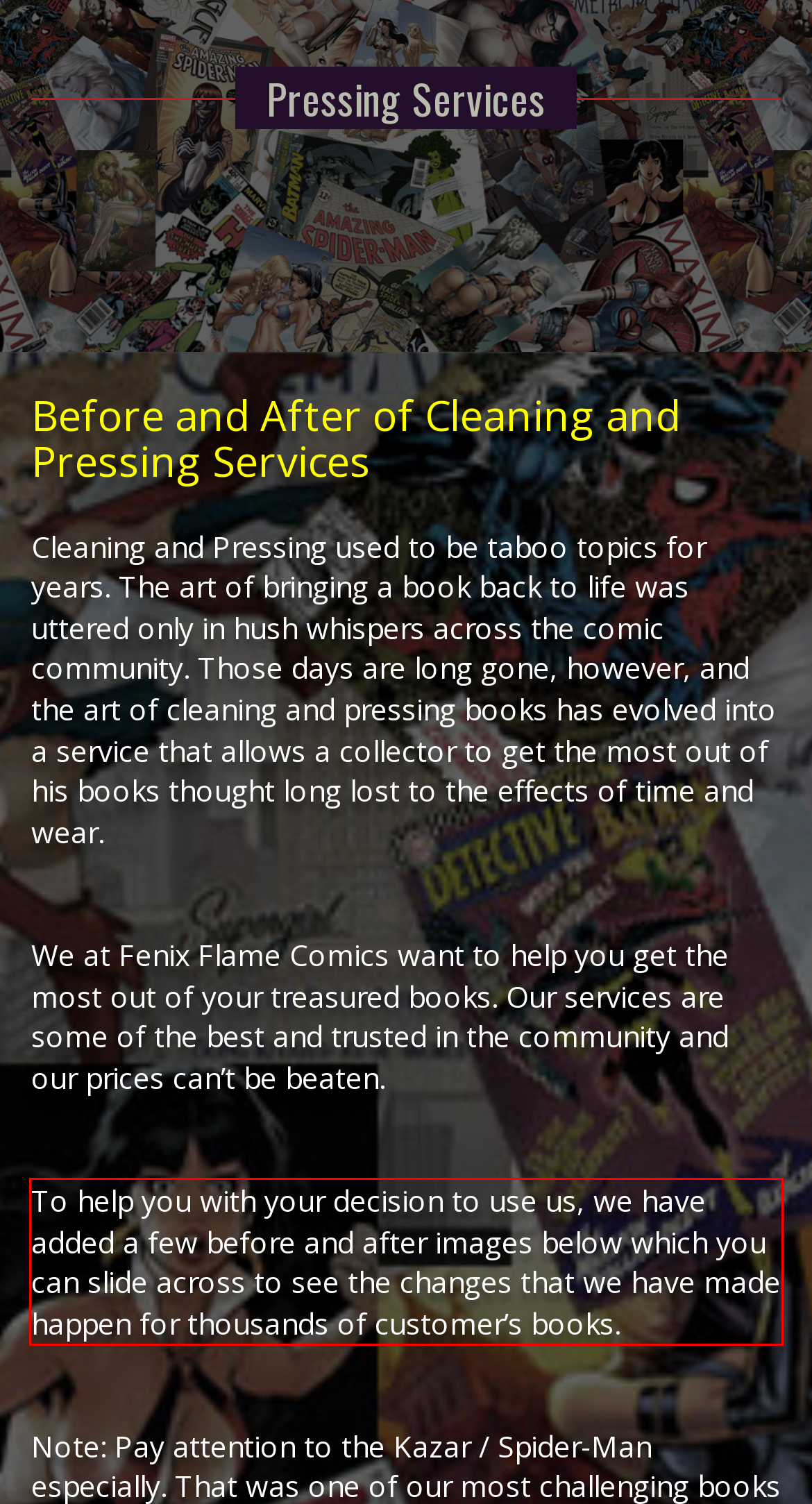You are provided with a screenshot of a webpage containing a red bounding box. Please extract the text enclosed by this red bounding box.

To help you with your decision to use us, we have added a few before and after images below which you can slide across to see the changes that we have made happen for thousands of customer’s books.